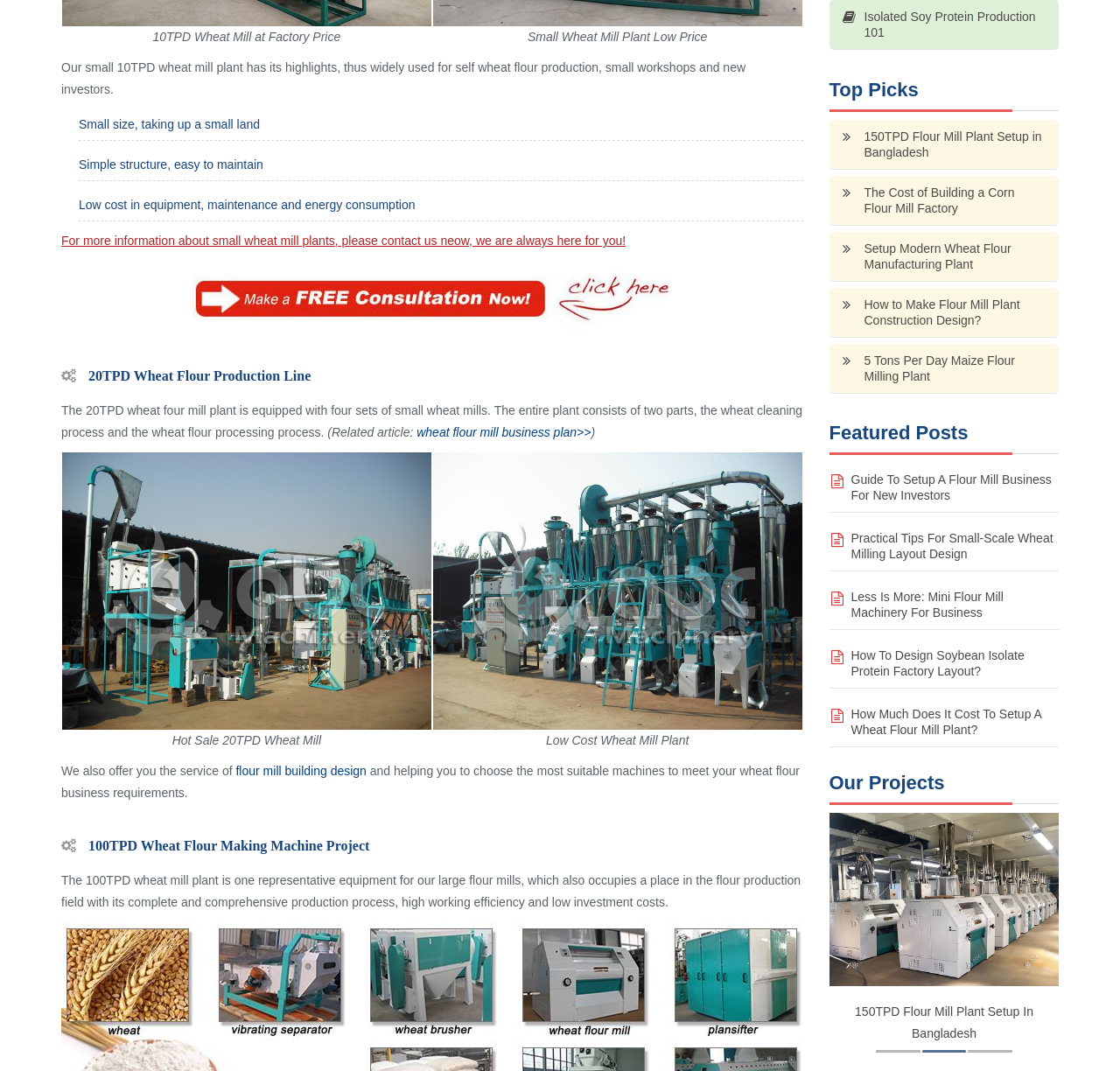What is the purpose of the 20TPD wheat flour mill plant?
Please give a well-detailed answer to the question.

The purpose of the 20TPD wheat flour mill plant is inferred from the description provided in the StaticText element with ID 190, which states that the entire plant consists of two parts, the wheat cleaning process and the wheat flour processing process. This implies that the plant is used for wheat flour production.